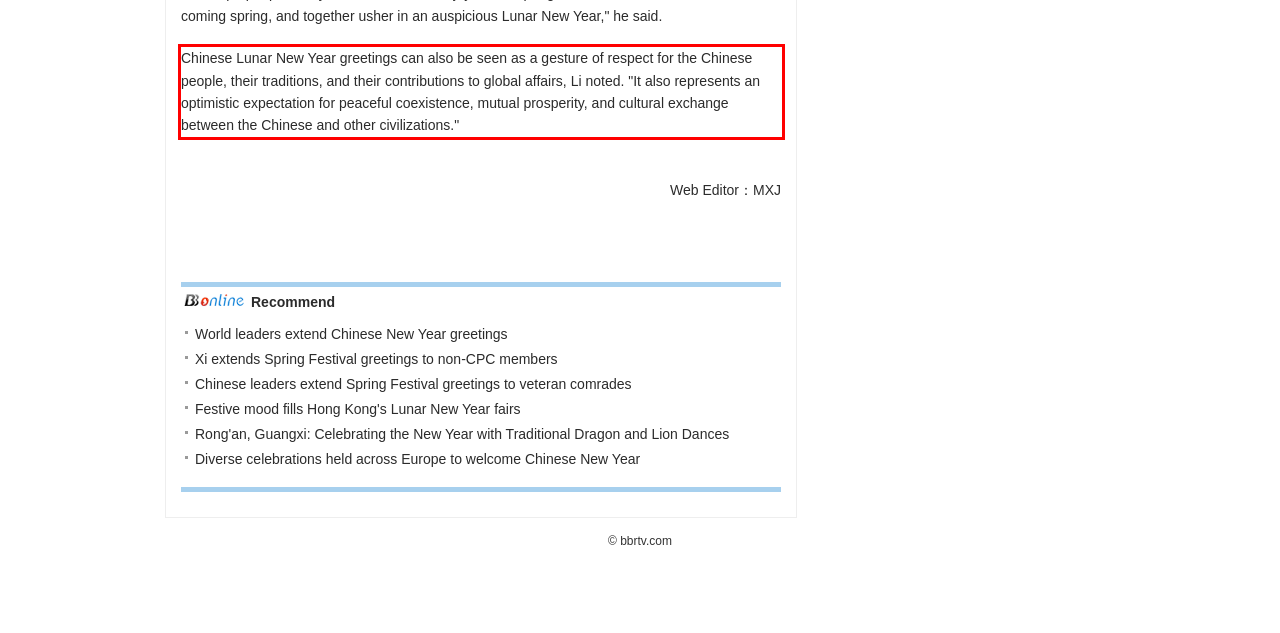In the given screenshot, locate the red bounding box and extract the text content from within it.

Chinese Lunar New Year greetings can also be seen as a gesture of respect for the Chinese people, their traditions, and their contributions to global affairs, Li noted. "It also represents an optimistic expectation for peaceful coexistence, mutual prosperity, and cultural exchange between the Chinese and other civilizations."